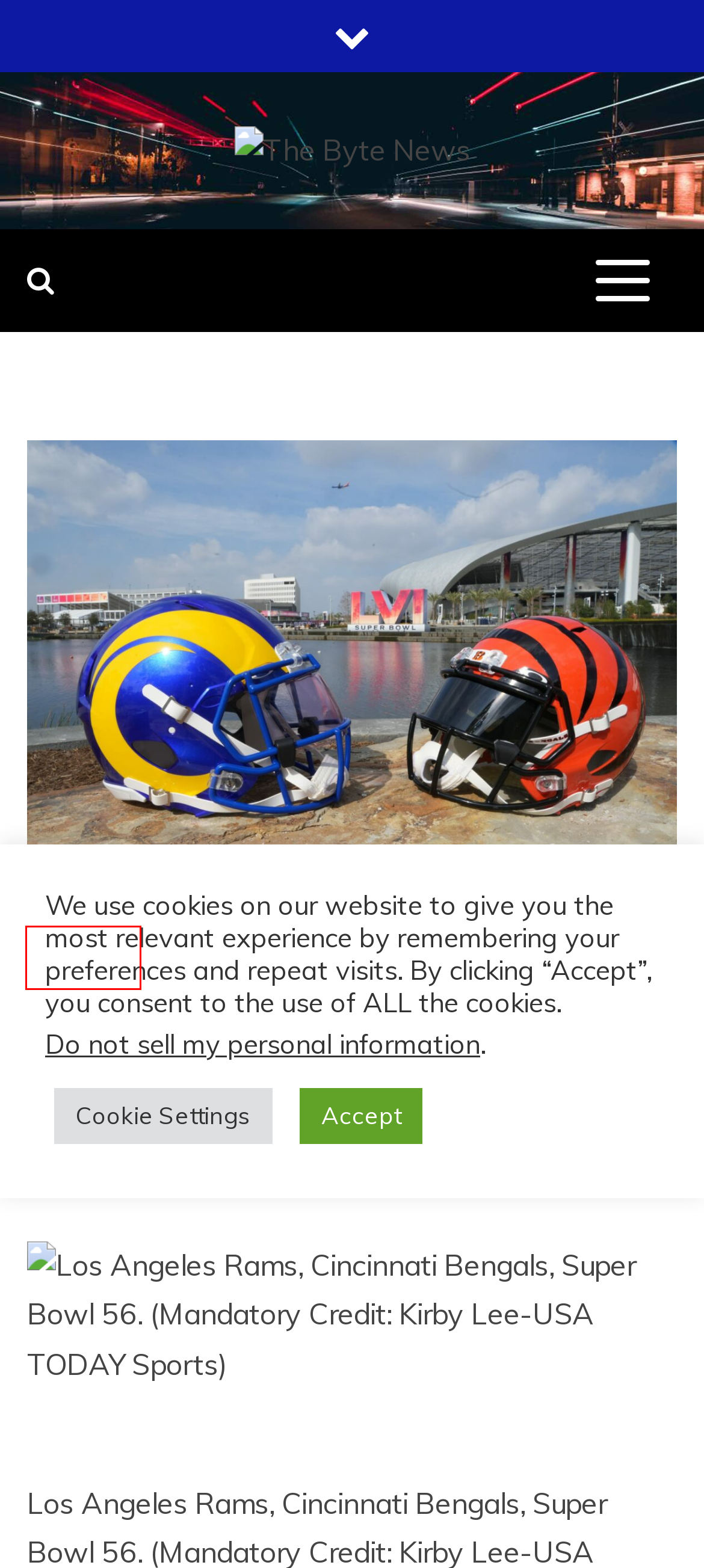Look at the screenshot of a webpage that includes a red bounding box around a UI element. Select the most appropriate webpage description that matches the page seen after clicking the highlighted element. Here are the candidates:
A. Channel - The Byte News
B. The Byte News - Latest Sports and Entertainment News Updates
C. Travel - The Byte News
D. FIFA in Qatar - The Byte News
E. TTS Corporate Elevates Business Travel with NDC Integration - The Byte News
F. Candid Themes - Clean, Minimal, Free and Premium WordPress Themes
G. Movie - The Byte News
H. Sports - The Byte News

H